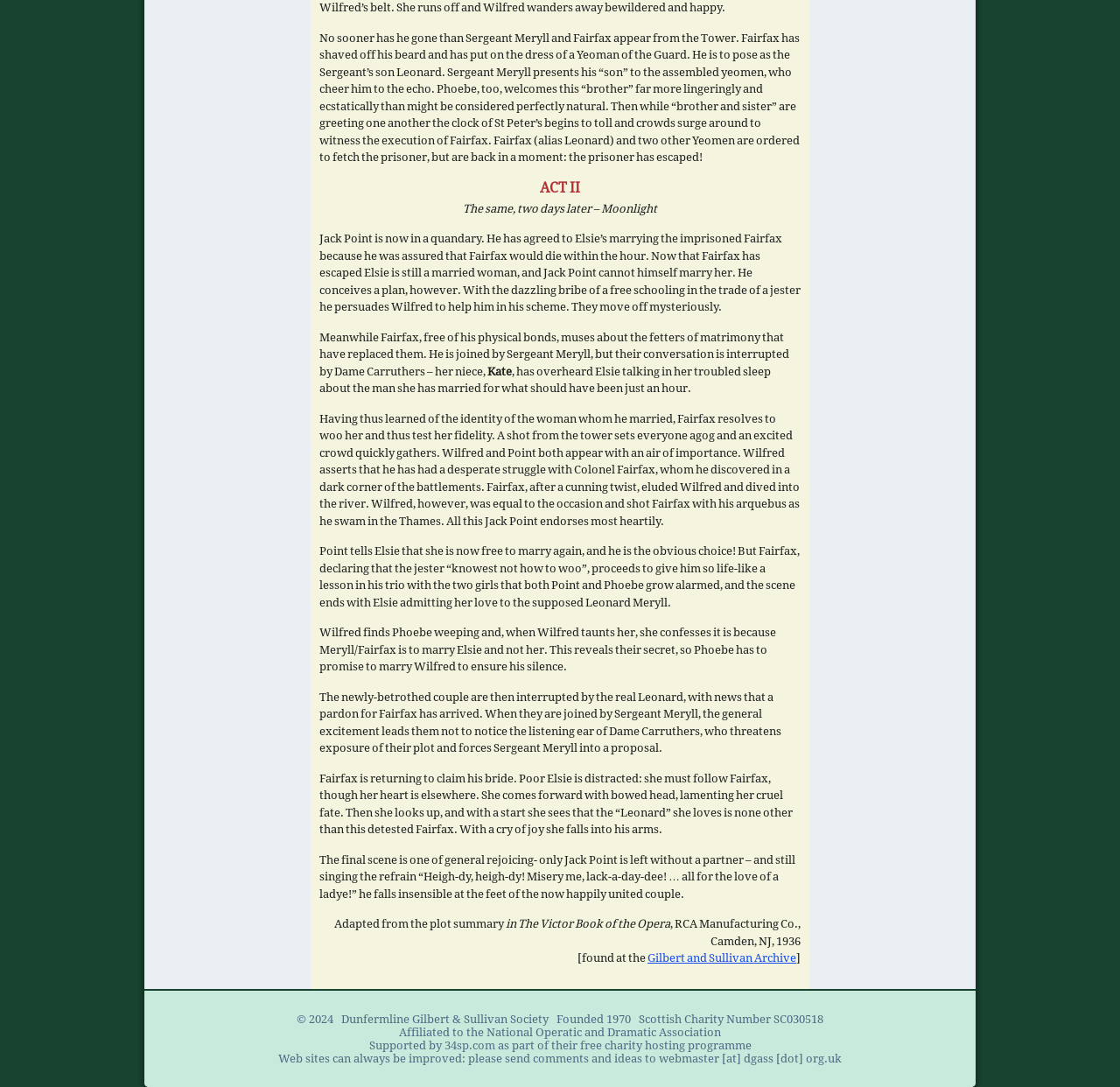Respond with a single word or phrase to the following question: What is the name of the character who is to pose as the Sergeant’s son?

Leonard